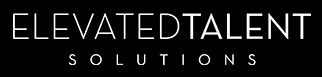What is the color scheme of the logo?
Respond to the question with a single word or phrase according to the image.

Monochromatic